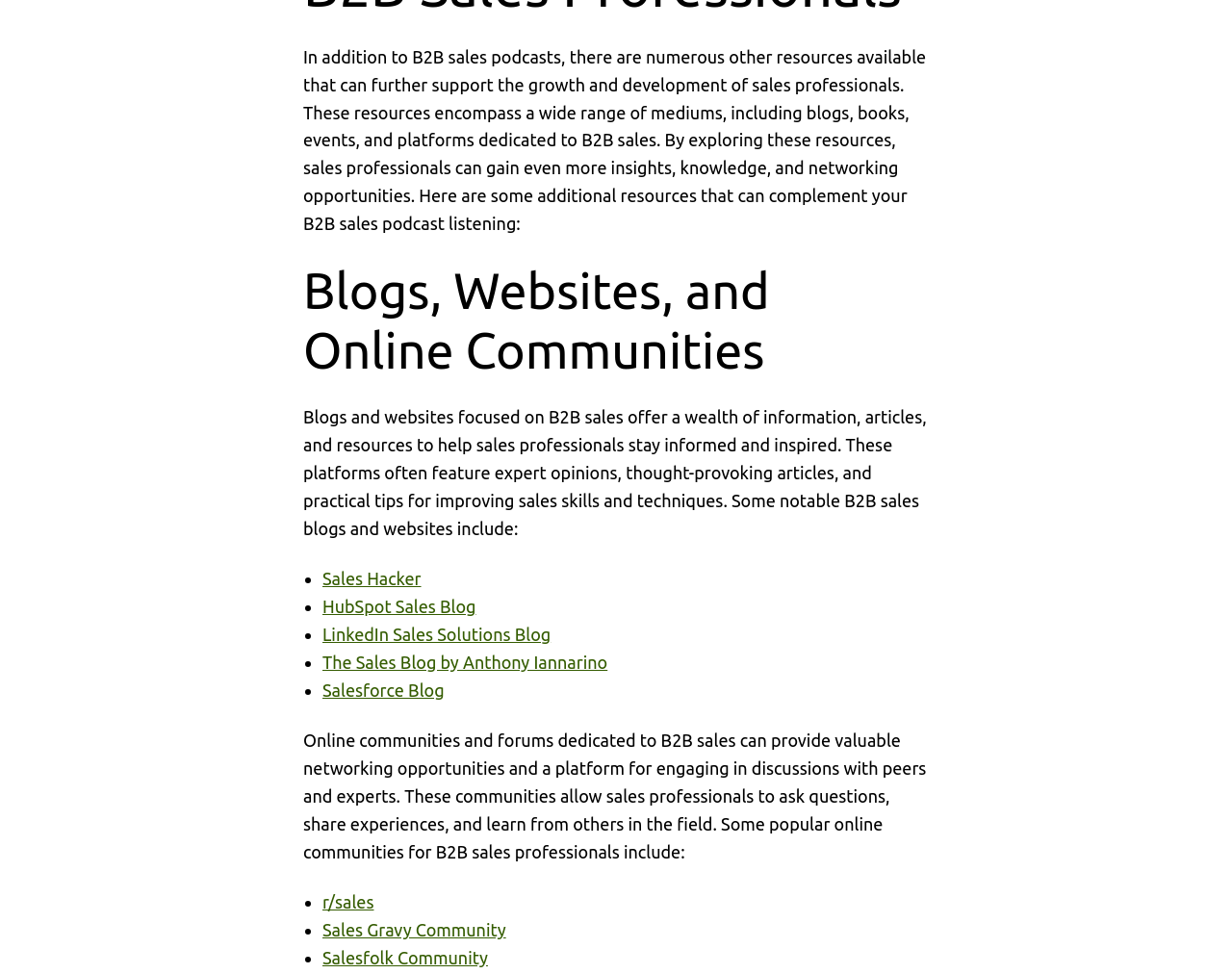What is the name of the first online community mentioned in the webpage?
Please give a well-detailed answer to the question.

The webpage mentions that online communities and forums dedicated to B2B sales can provide valuable networking opportunities and a platform for engaging in discussions with peers and experts. The first online community mentioned is r/sales.